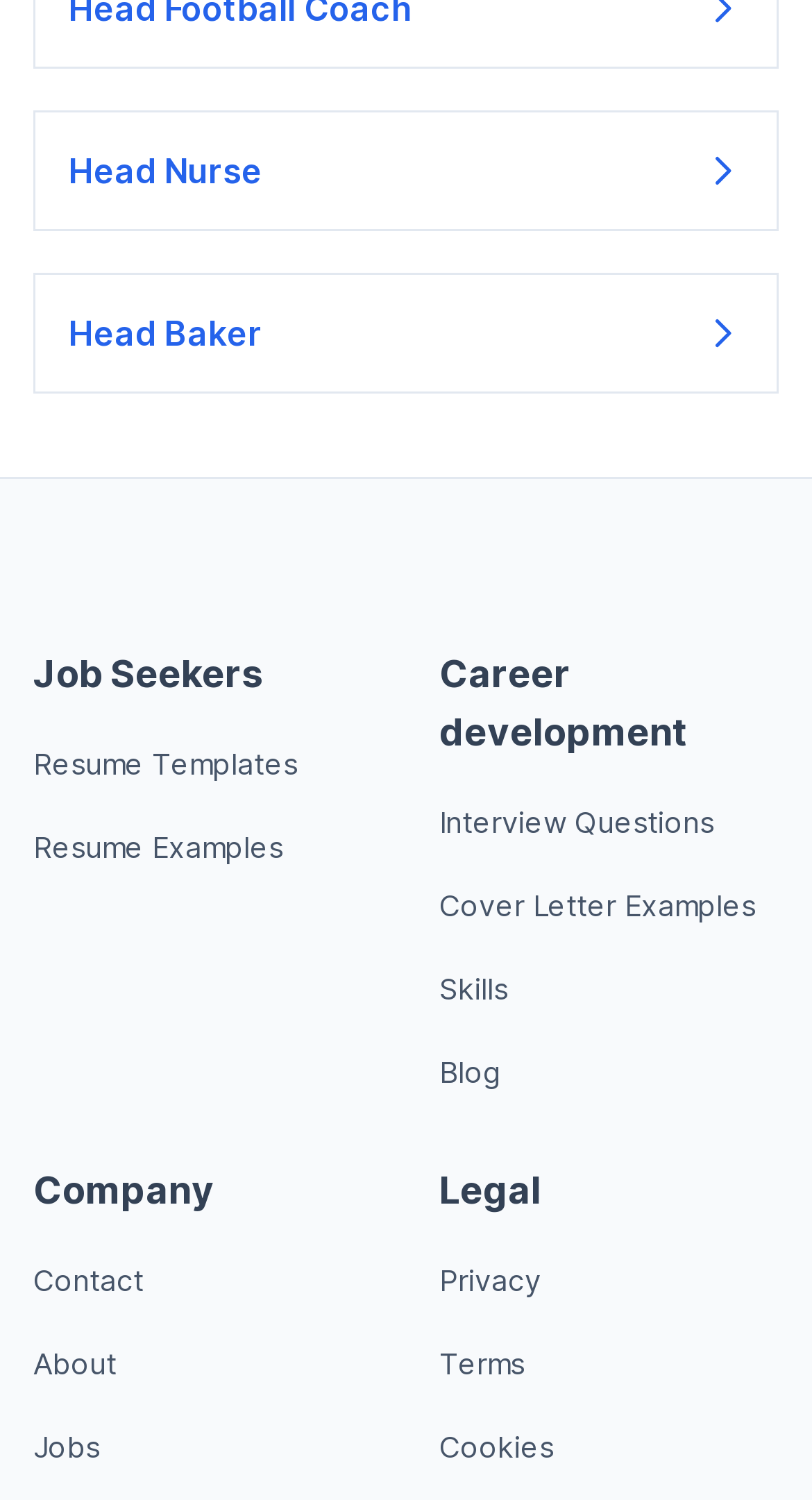What is the second link under 'Legal'?
Using the visual information, answer the question in a single word or phrase.

Terms